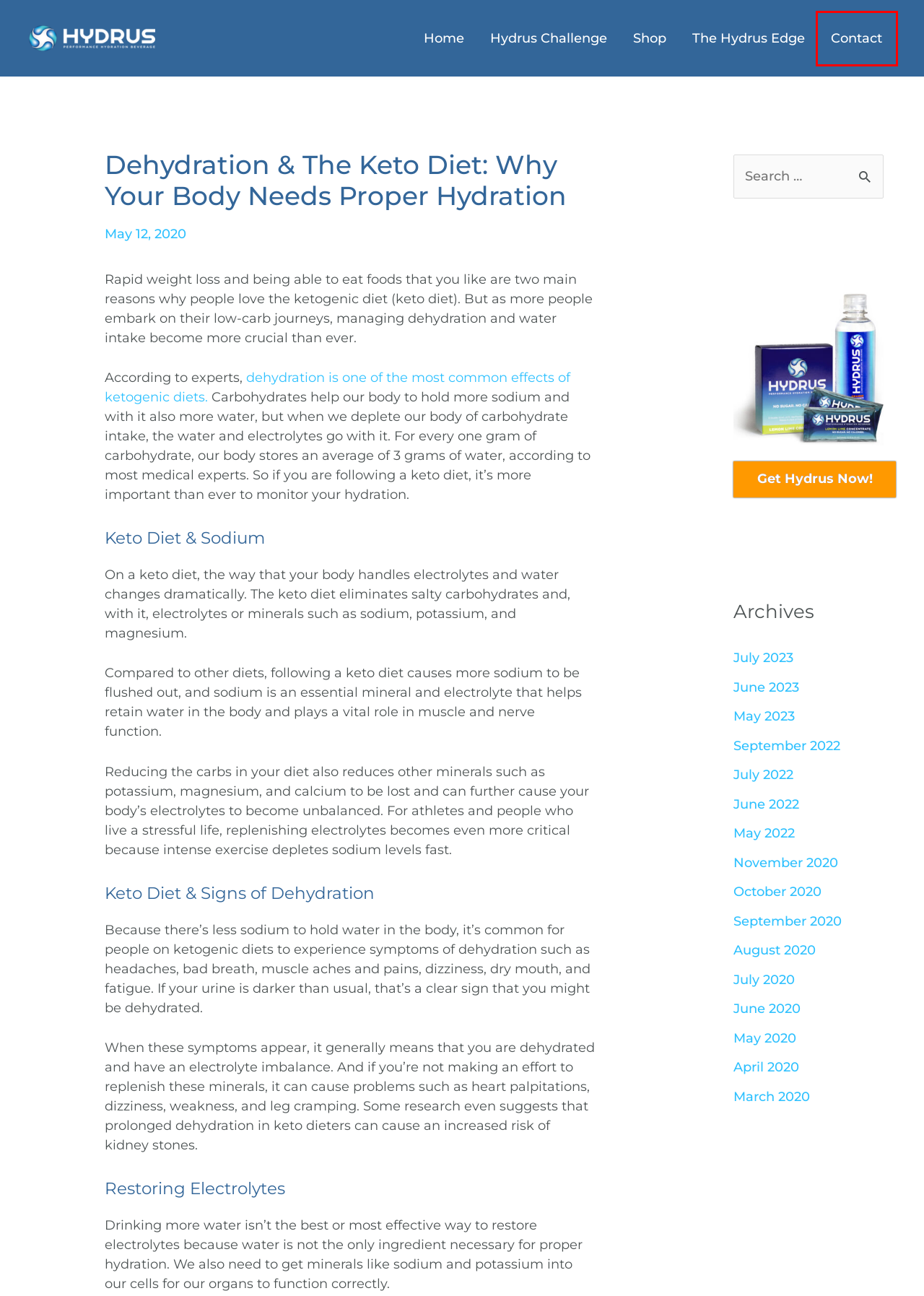You have received a screenshot of a webpage with a red bounding box indicating a UI element. Please determine the most fitting webpage description that matches the new webpage after clicking on the indicated element. The choices are:
A. September 2020 - Hydrus Edge
B. August 2020 - Hydrus Edge
C. July 2023 - Hydrus Edge
D. June 2022 - Hydrus Edge
E. May 2020 - Hydrus Edge
F. May 2022 - Hydrus Edge
G. October 2020 - Hydrus Edge
H. Contact Hydrus - Hydrus Edge

H